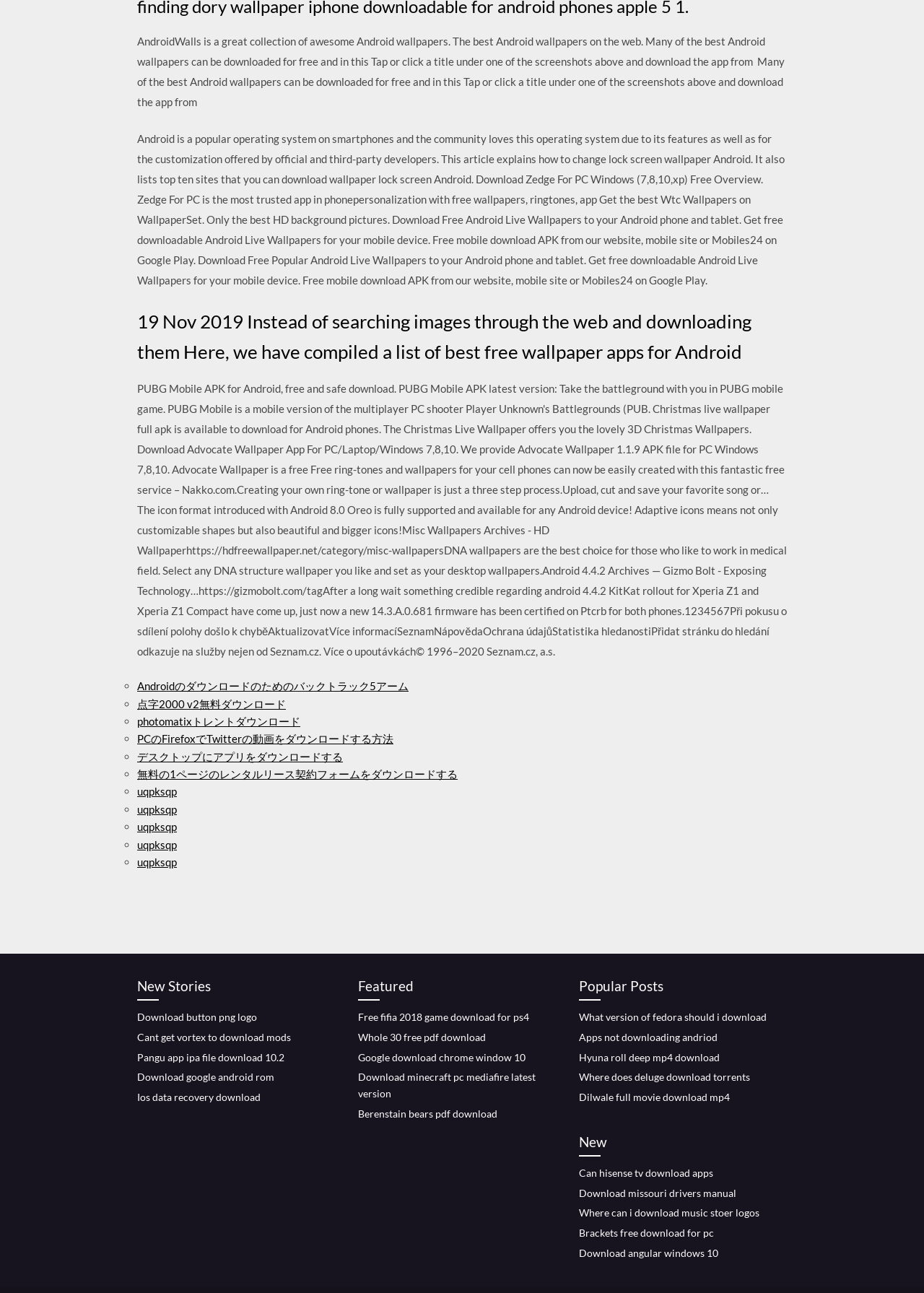Using the webpage screenshot, find the UI element described by Where does deluge download torrents. Provide the bounding box coordinates in the format (top-left x, top-left y, bottom-right x, bottom-right y), ensuring all values are floating point numbers between 0 and 1.

[0.627, 0.828, 0.812, 0.838]